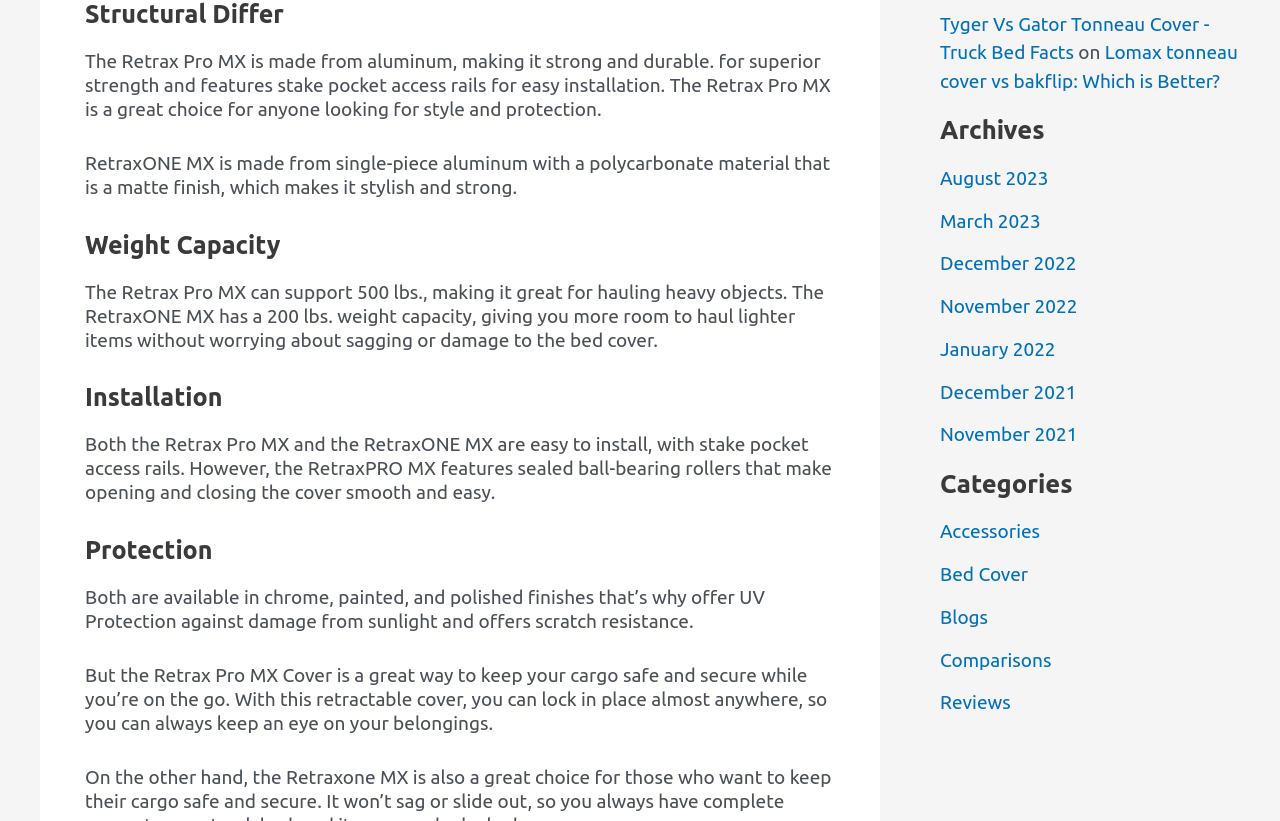Please identify the bounding box coordinates of the element that needs to be clicked to execute the following command: "Check out 'Reviews'". Provide the bounding box using four float numbers between 0 and 1, formatted as [left, top, right, bottom].

[0.734, 0.842, 0.79, 0.869]